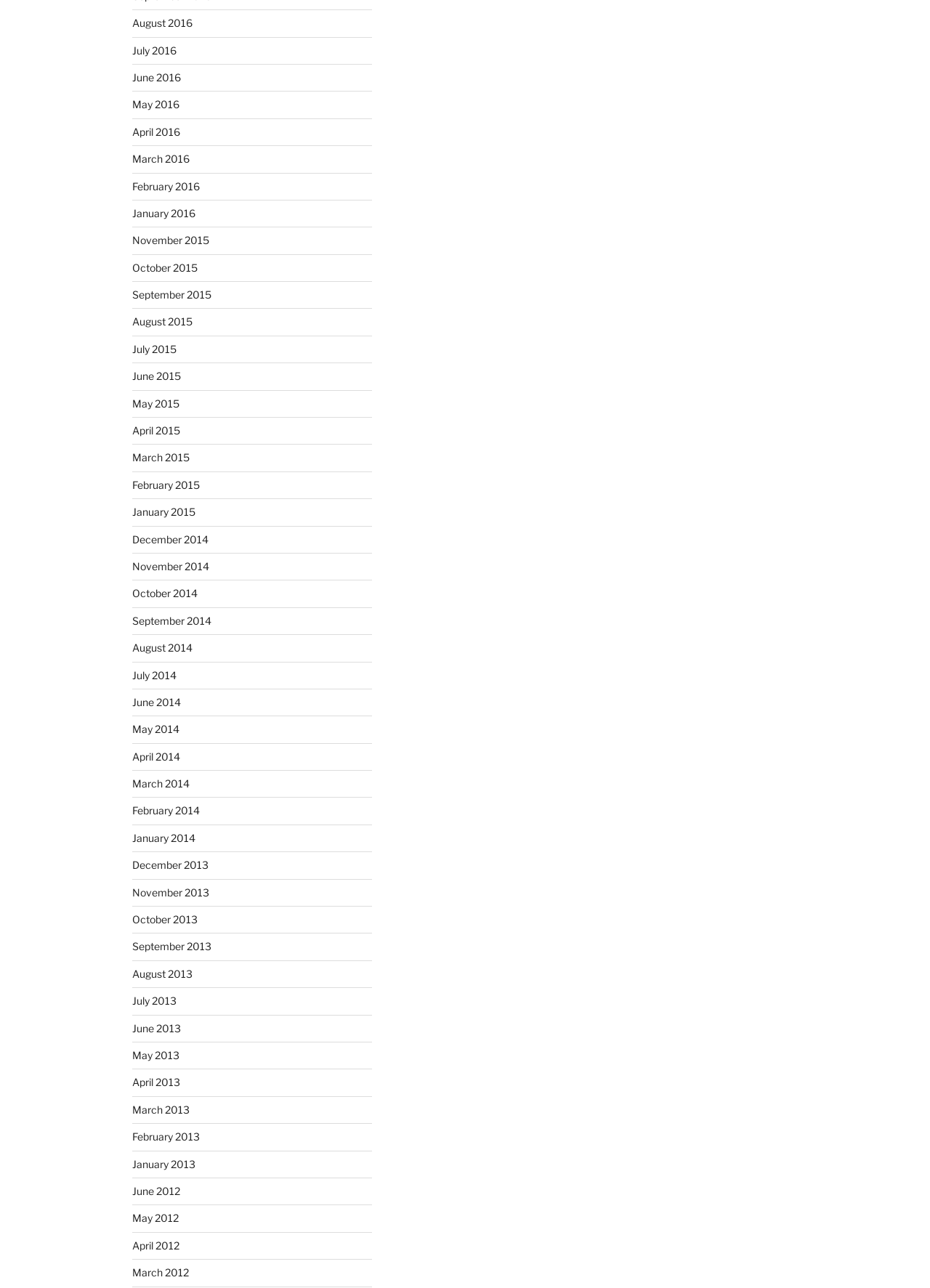Using the webpage screenshot and the element description June 2013, determine the bounding box coordinates. Specify the coordinates in the format (top-left x, top-left y, bottom-right x, bottom-right y) with values ranging from 0 to 1.

[0.142, 0.793, 0.195, 0.803]